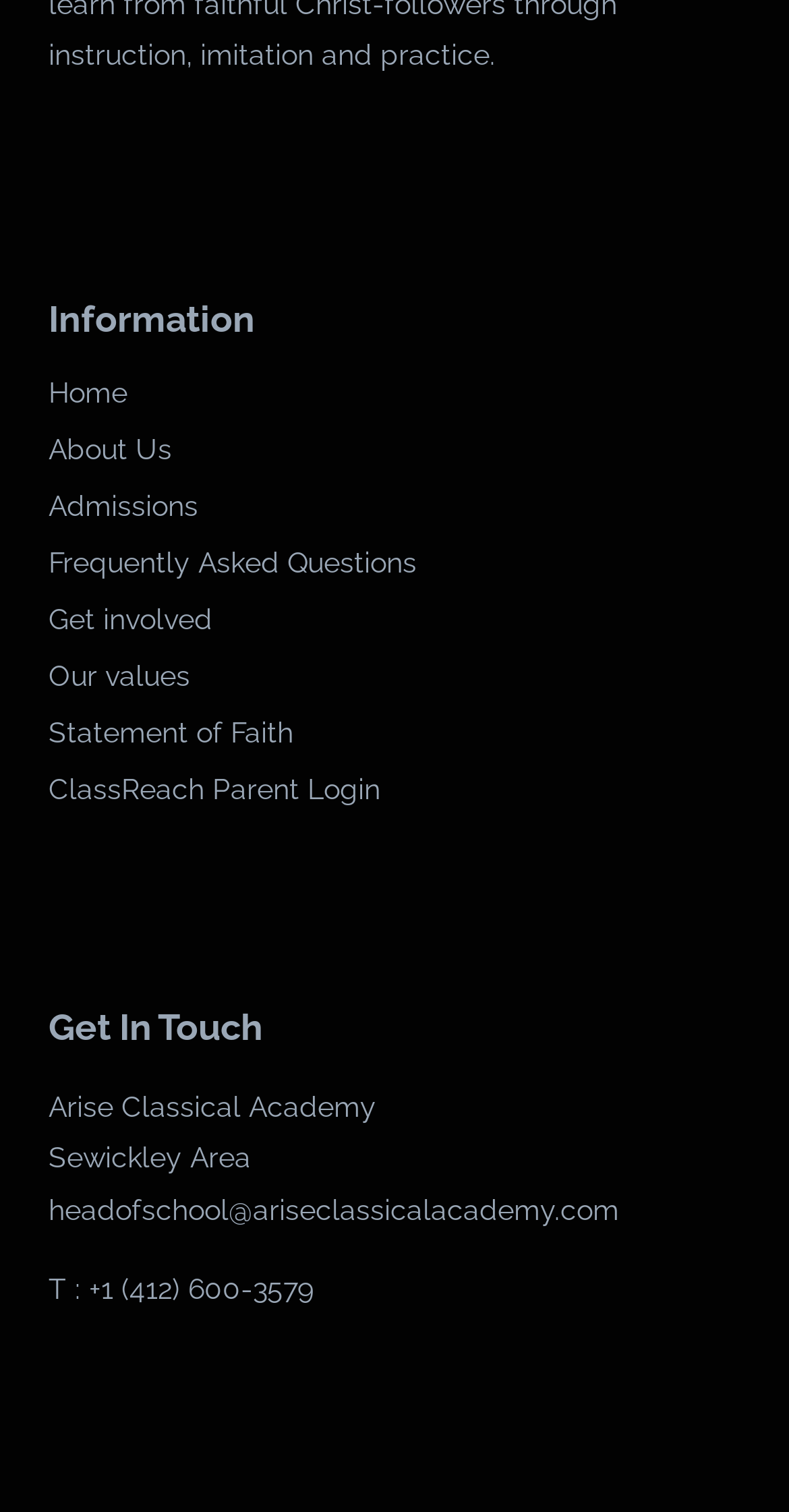Identify the bounding box coordinates of the clickable region required to complete the instruction: "Go to Home page". The coordinates should be given as four float numbers within the range of 0 and 1, i.e., [left, top, right, bottom].

[0.062, 0.241, 0.938, 0.279]